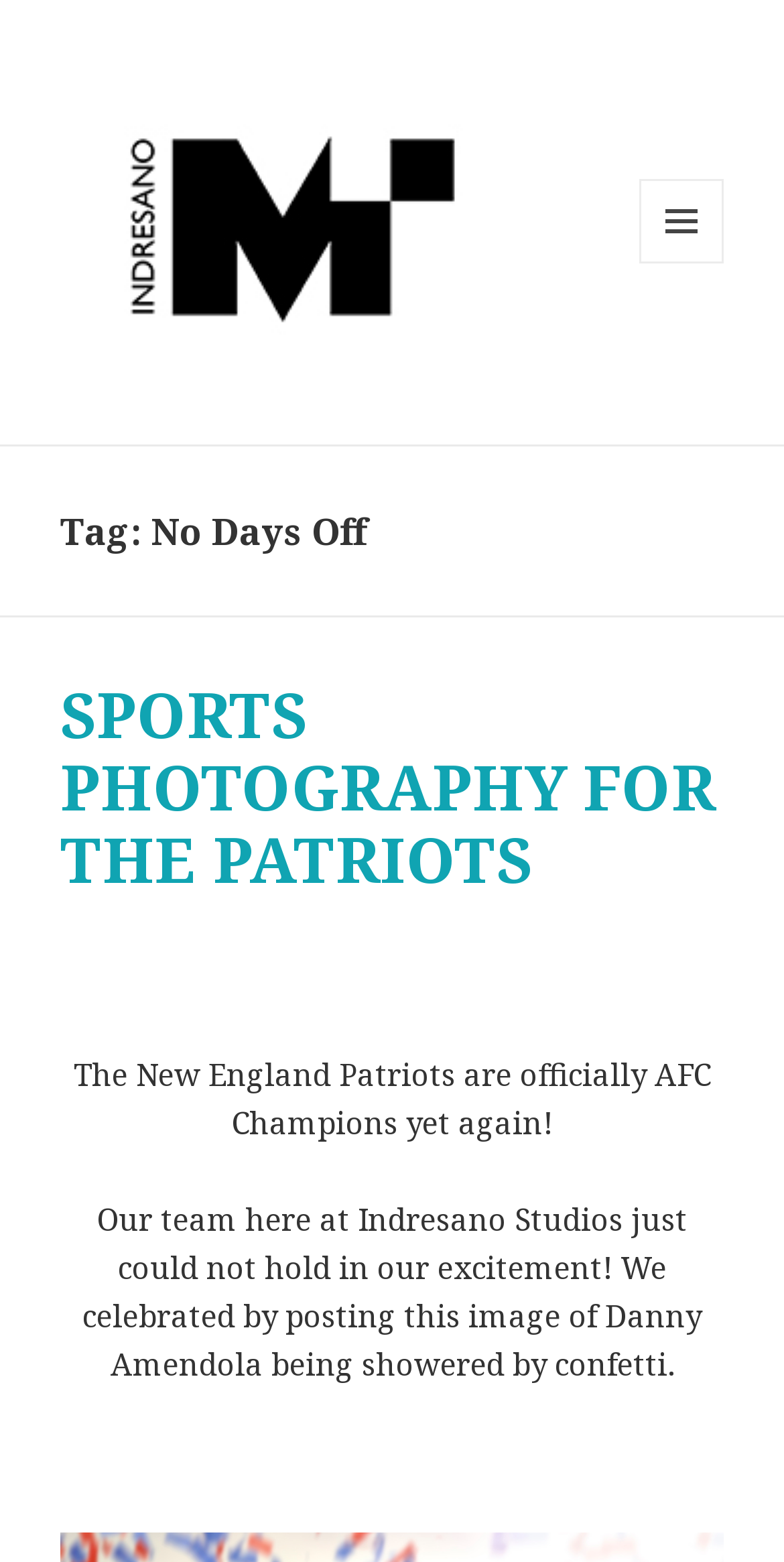Please provide the main heading of the webpage content.

Tag: No Days Off